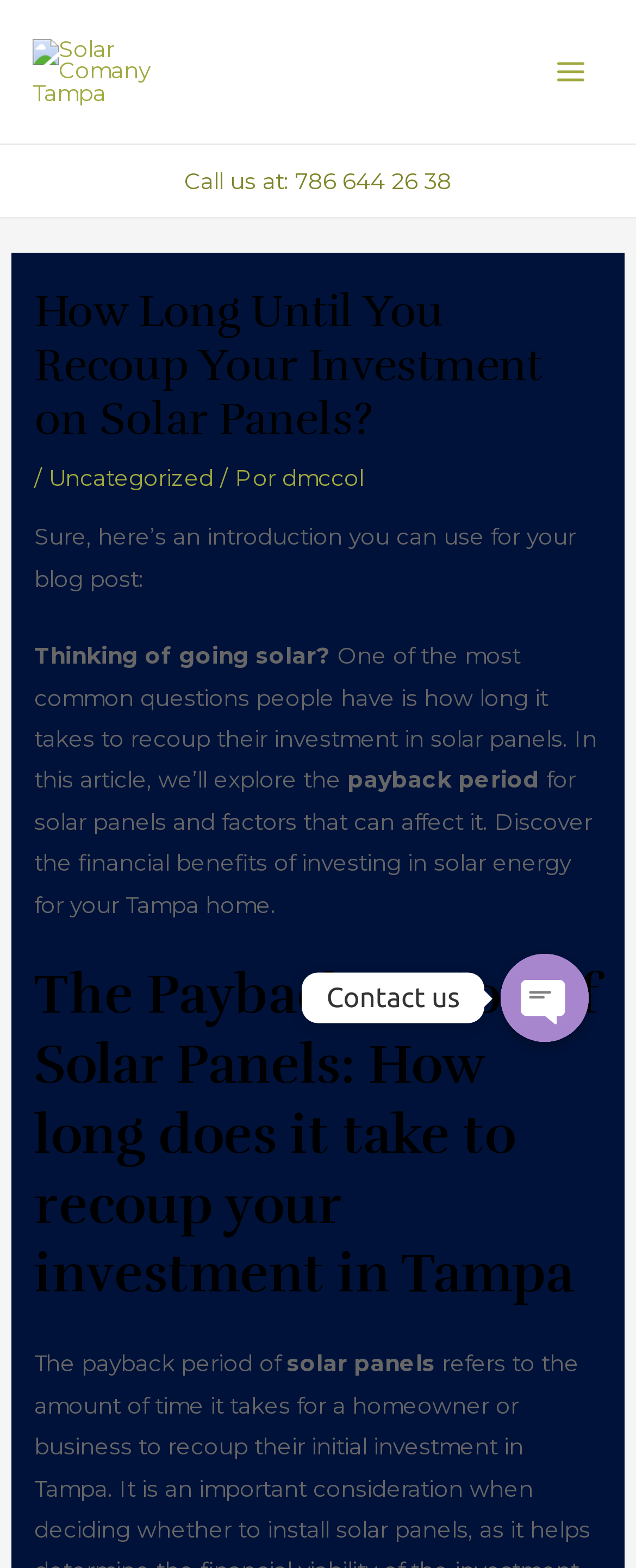Use the information in the screenshot to answer the question comprehensively: What is the company name mentioned at the top?

I found the company name by looking at the link element at the top of the webpage which says 'Solar Comany Tampa'.